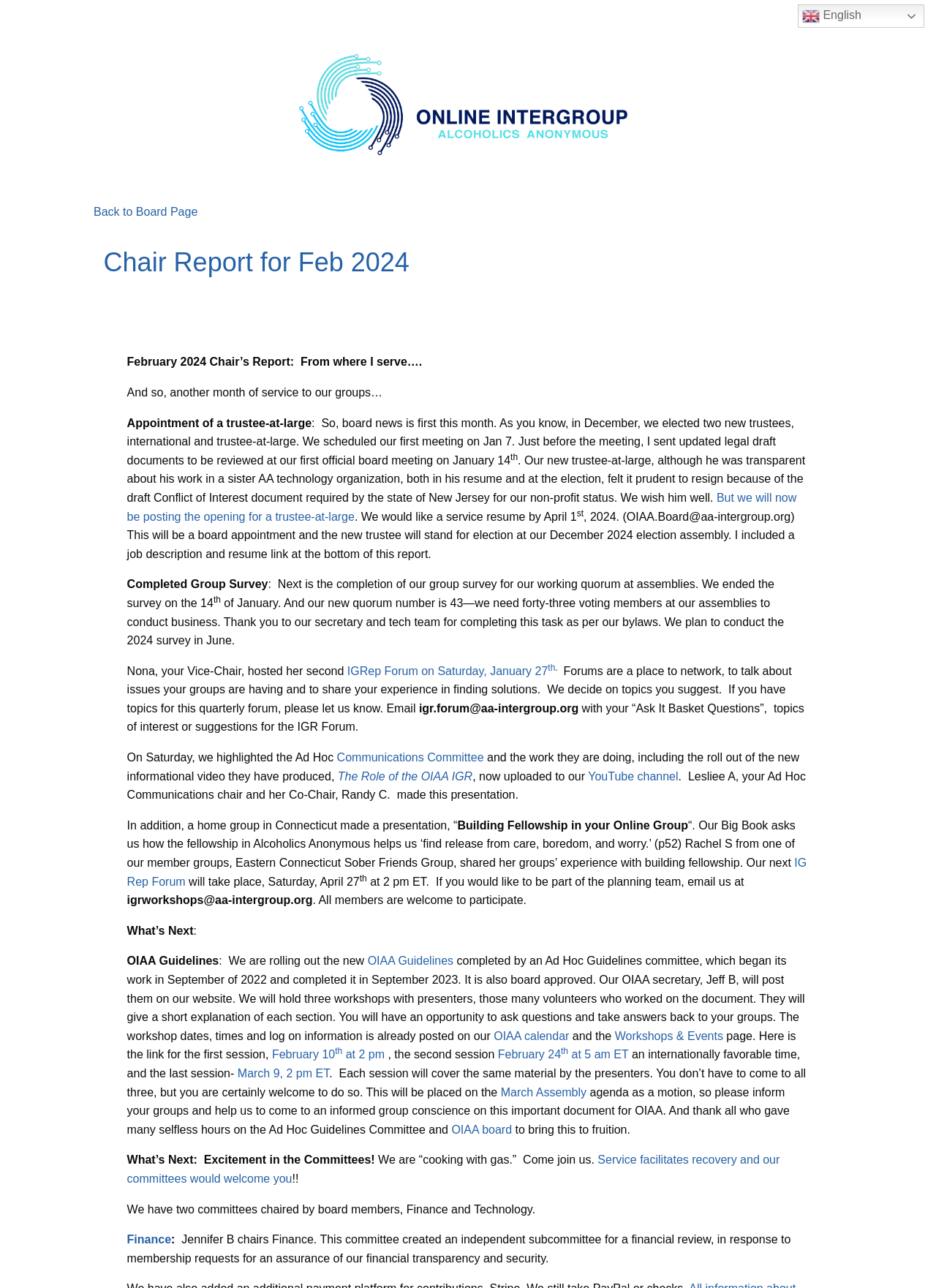How many trustees-at-large are mentioned in the report?
Look at the webpage screenshot and answer the question with a detailed explanation.

The report mentions two trustees-at-large, one who was elected and later resigned, and another one whose position is now open and will be posted for application.